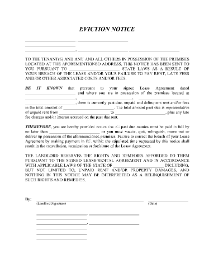Answer briefly with one word or phrase:
Who initiates the eviction process?

Landlords